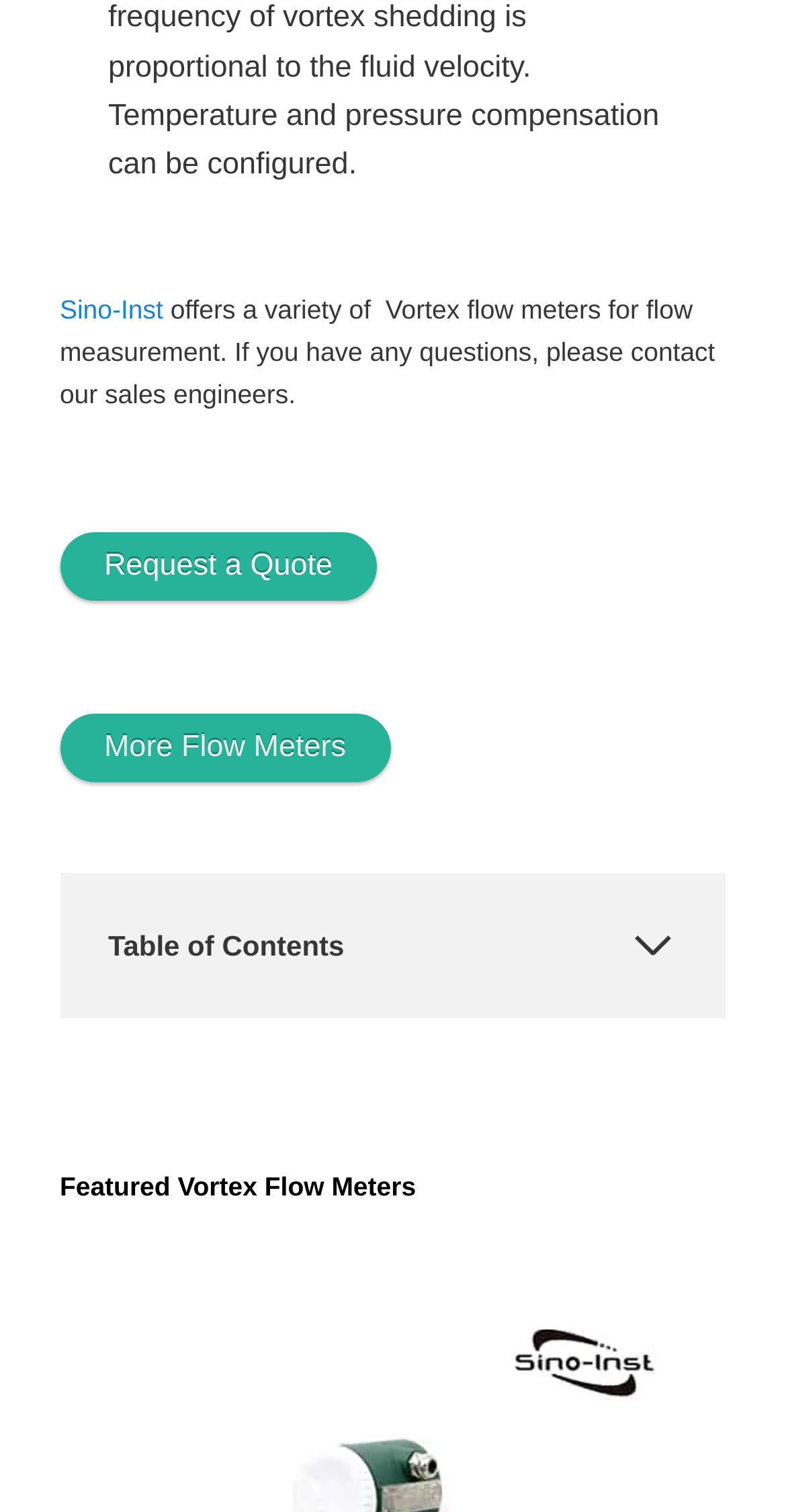What is the purpose of the 'Table of Contents'? Based on the screenshot, please respond with a single word or phrase.

Navigate the page